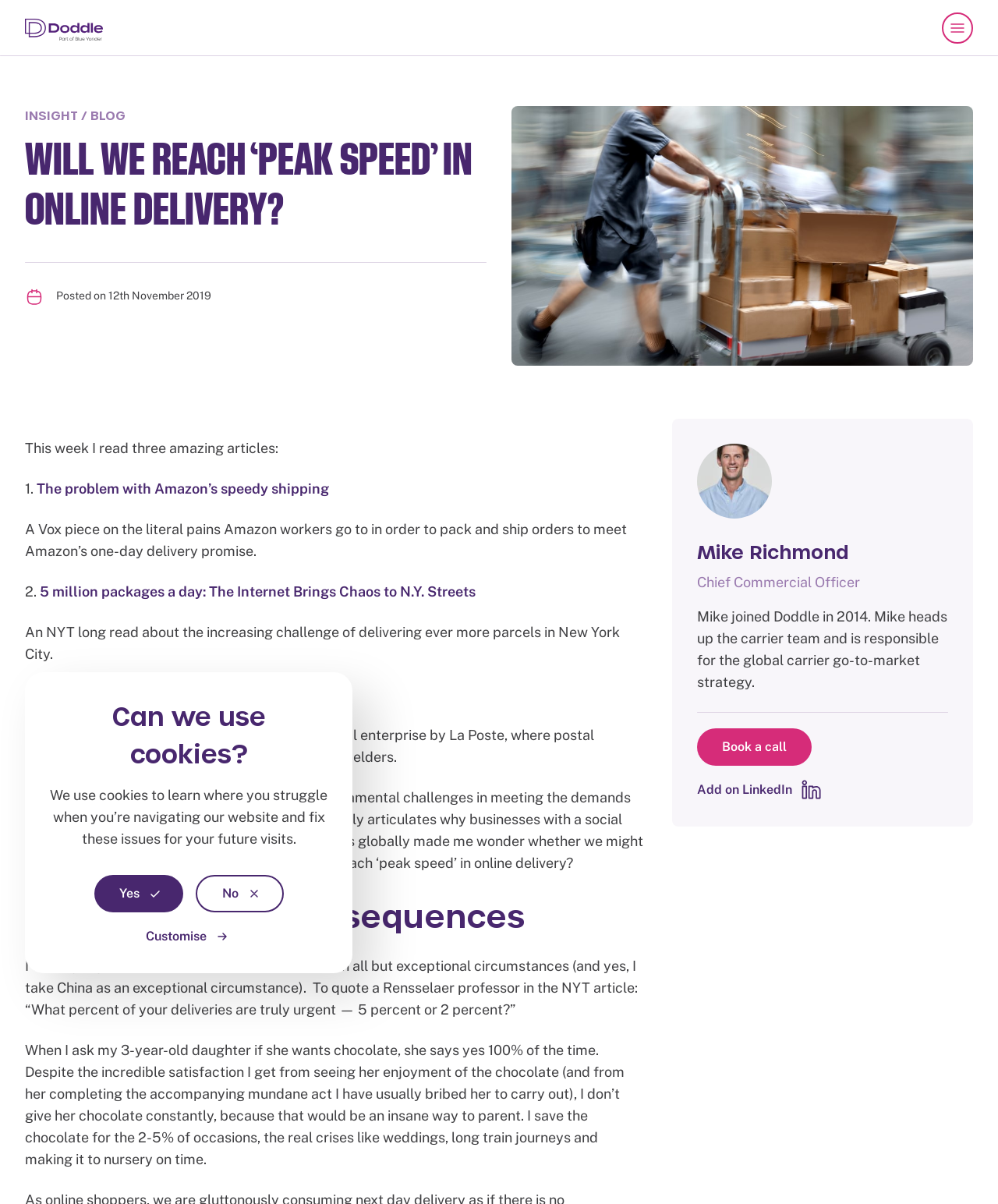How many articles are mentioned in the post? Refer to the image and provide a one-word or short phrase answer.

Three